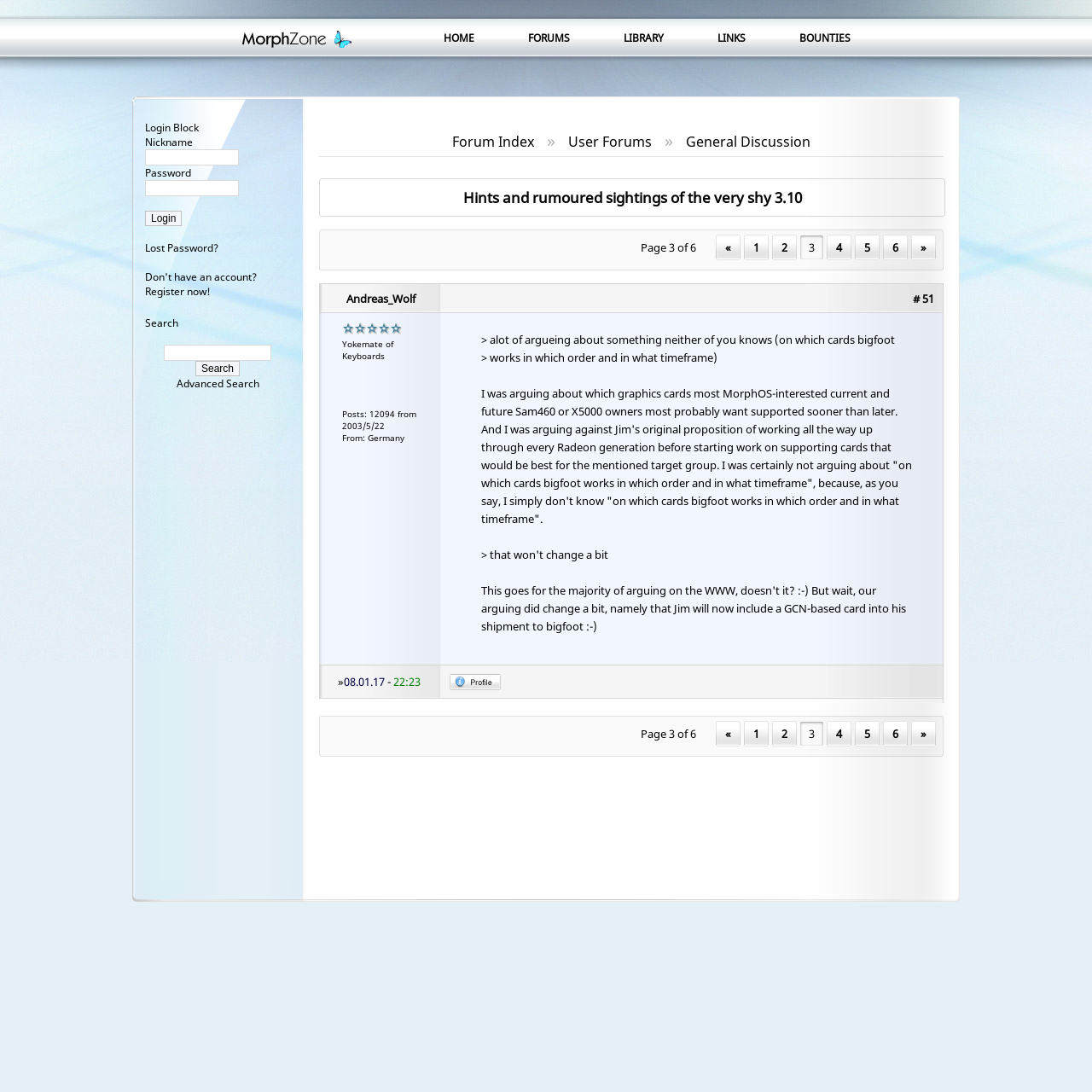Answer succinctly with a single word or phrase:
How many links are in the top navigation bar?

6